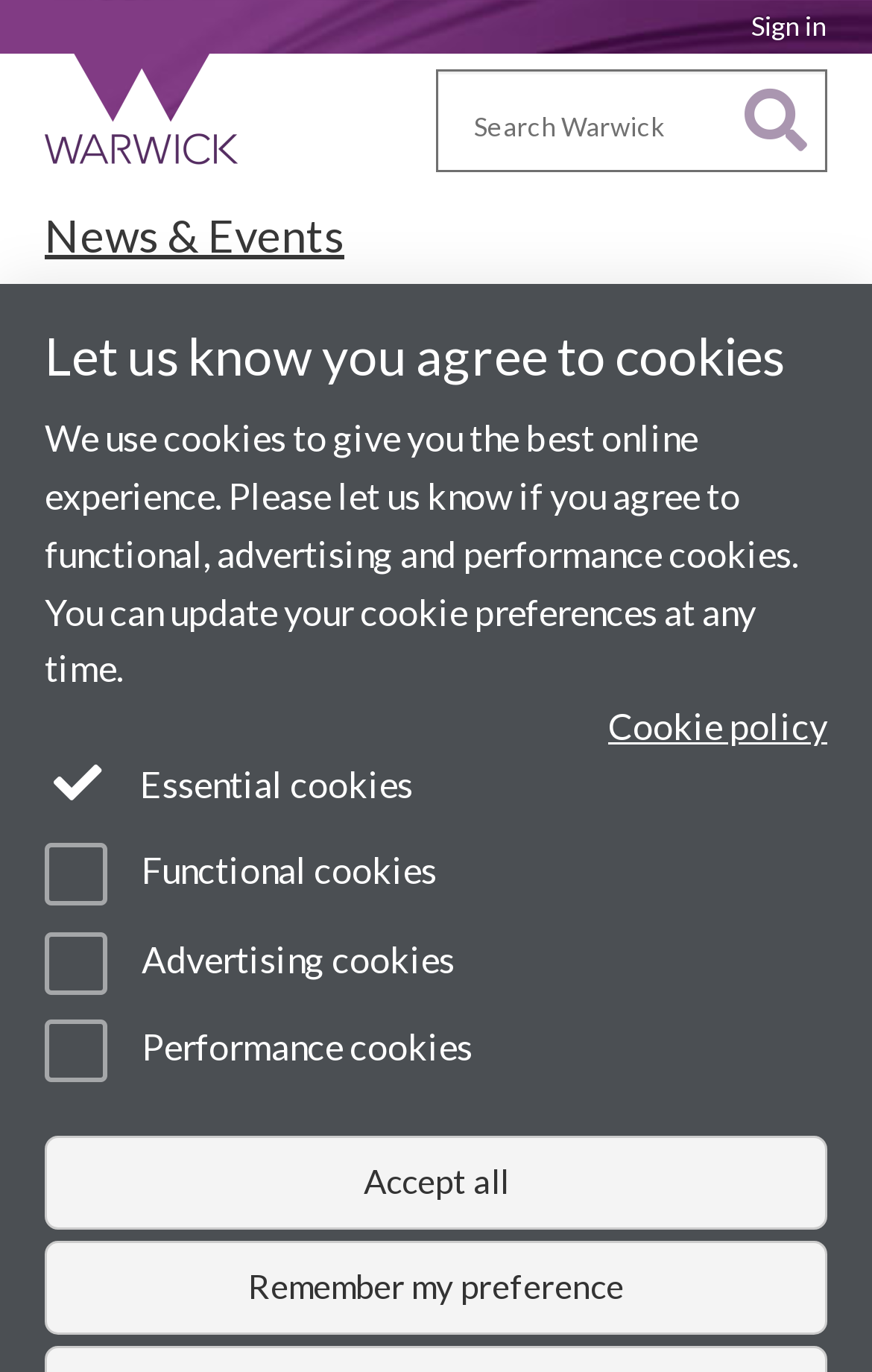Identify the bounding box coordinates of the area that should be clicked in order to complete the given instruction: "Search Warwick". The bounding box coordinates should be four float numbers between 0 and 1, i.e., [left, top, right, bottom].

[0.5, 0.051, 0.949, 0.125]